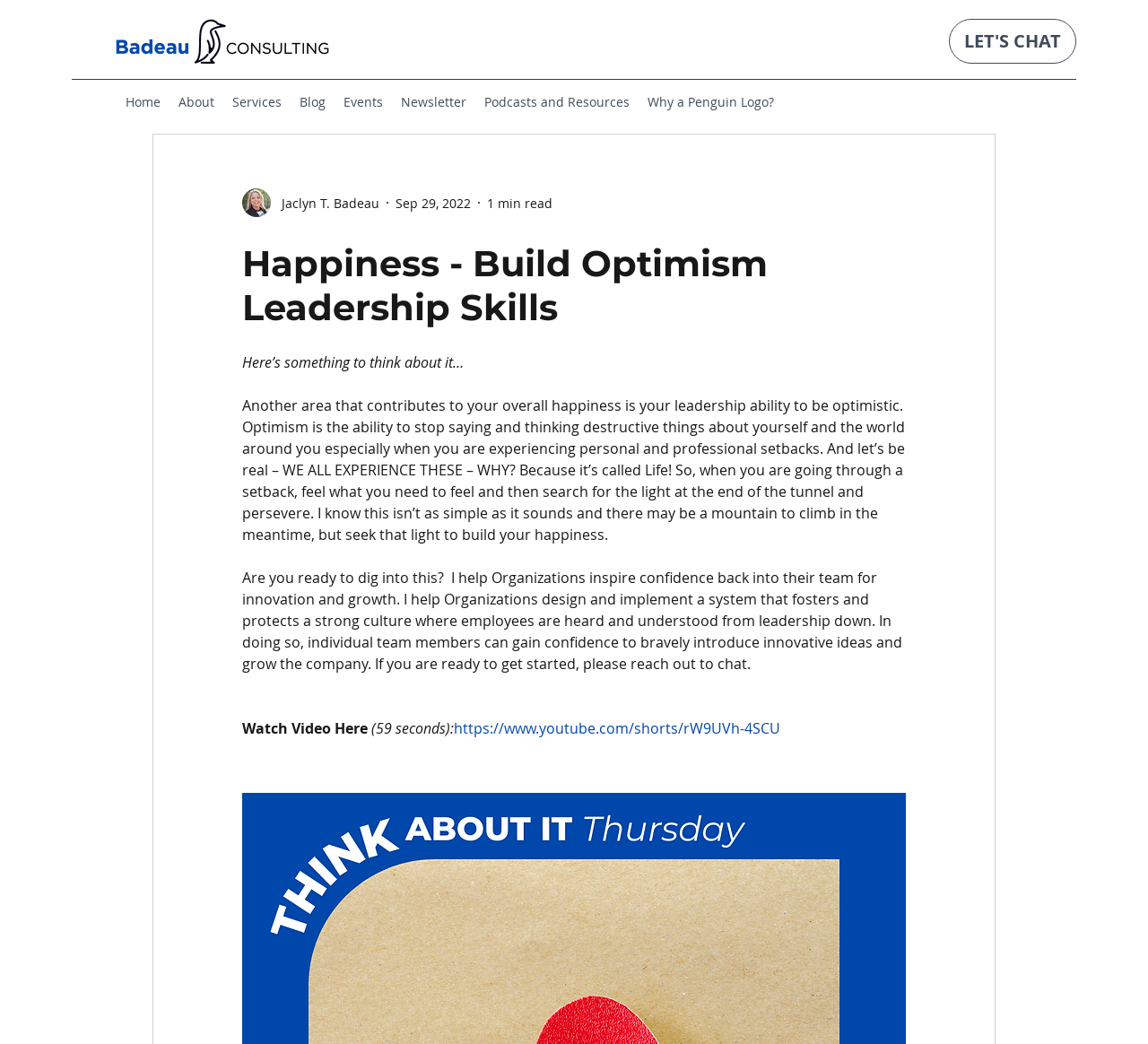Locate and provide the bounding box coordinates for the HTML element that matches this description: "LET'S CHAT".

[0.827, 0.018, 0.938, 0.061]